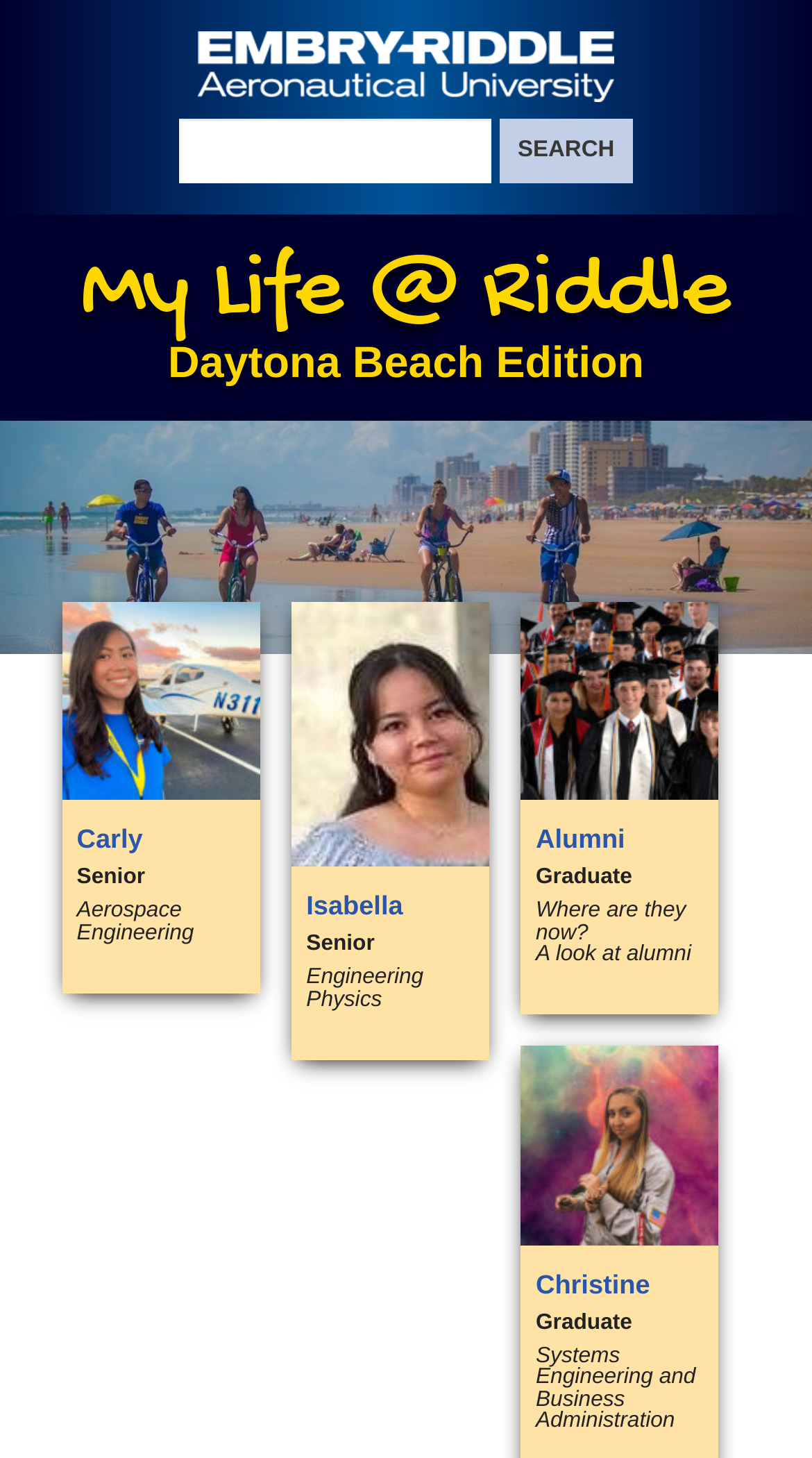Given the element description, predict the bounding box coordinates in the format (top-left x, top-left y, bottom-right x, bottom-right y). Make sure all values are between 0 and 1. Here is the element description: name="q"

[0.221, 0.082, 0.604, 0.126]